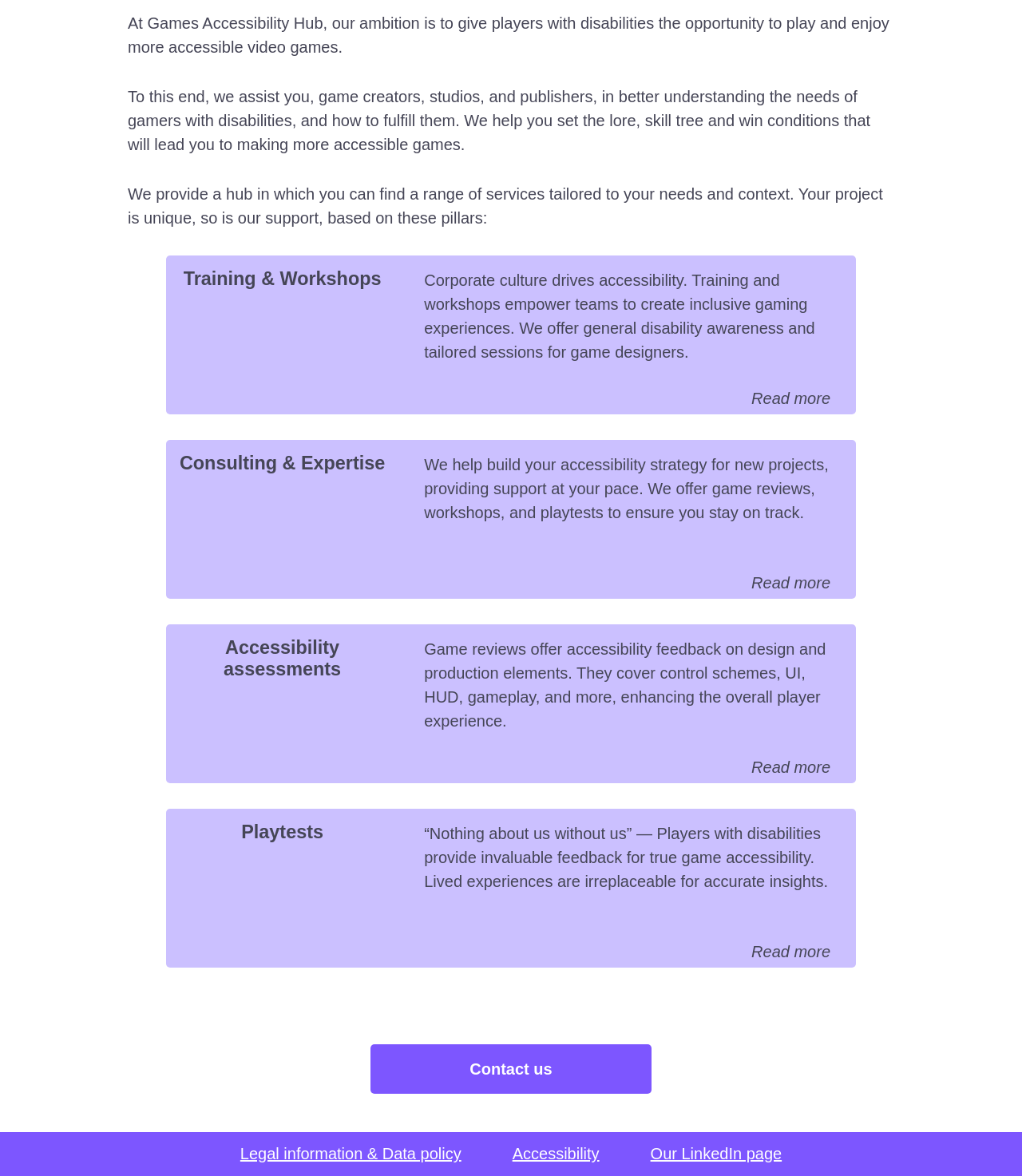Please determine the bounding box coordinates of the section I need to click to accomplish this instruction: "Participate in playtests".

[0.162, 0.699, 0.39, 0.717]